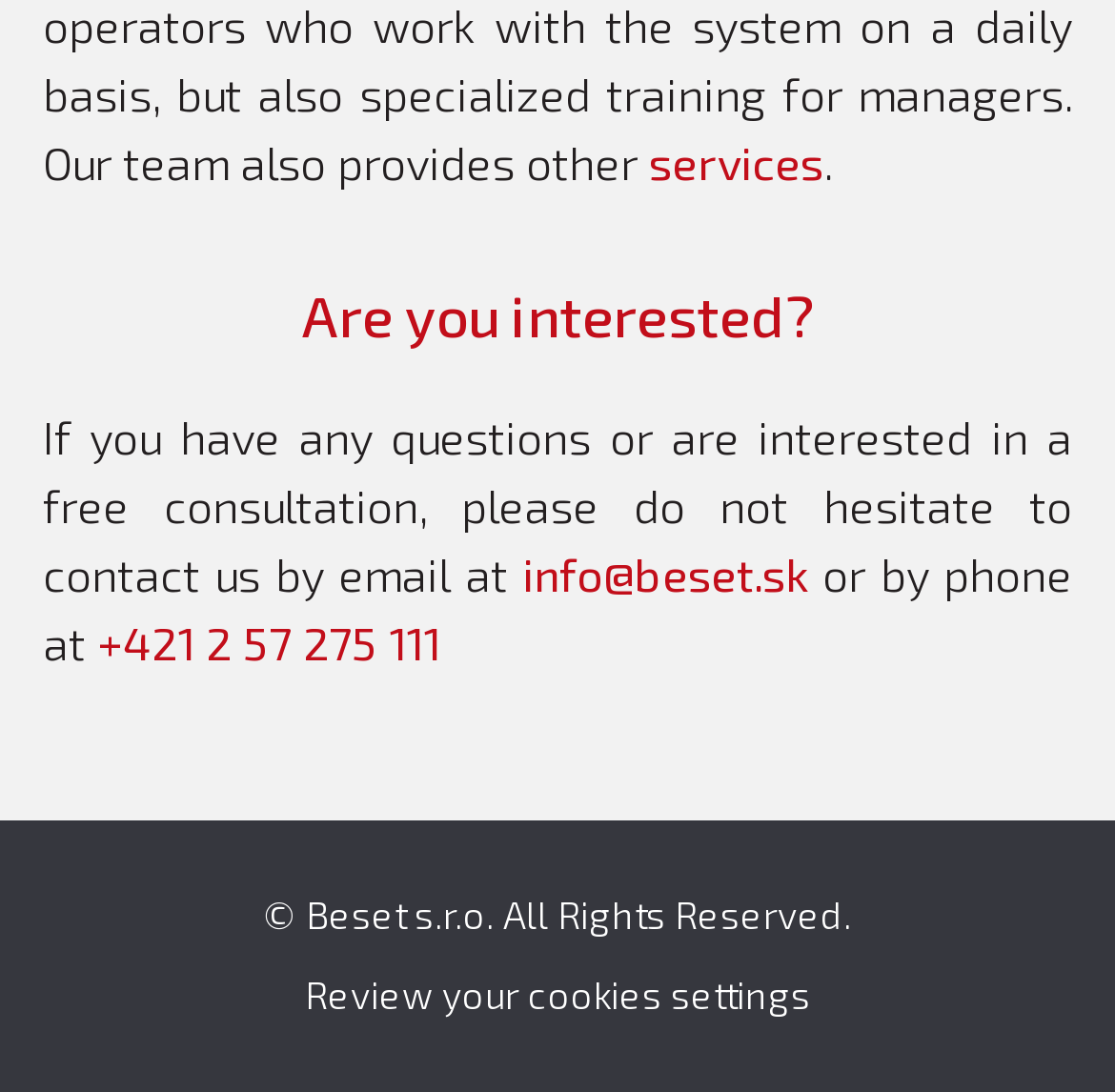Is there a free consultation service offered?
Give a one-word or short-phrase answer derived from the screenshot.

Yes